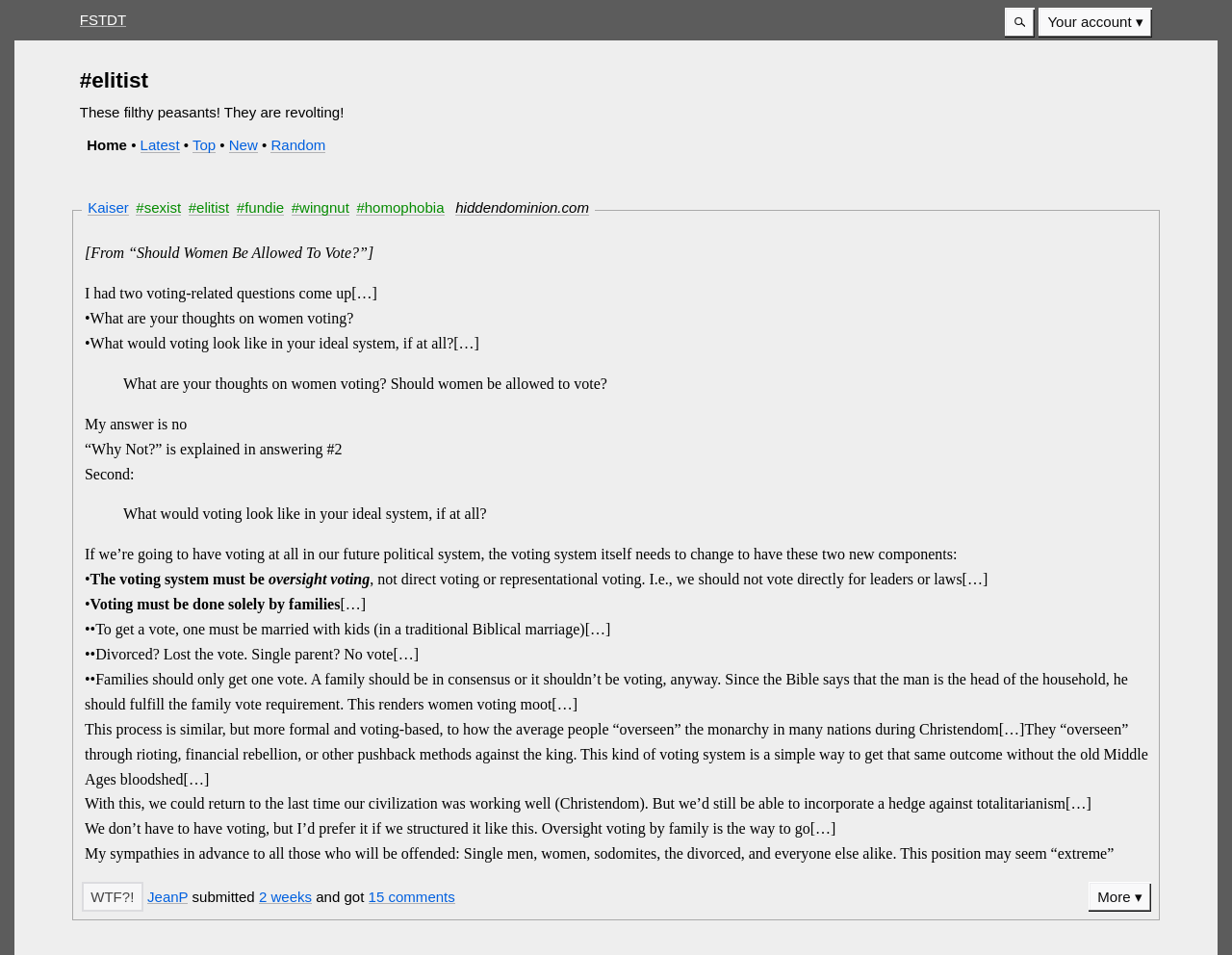Observe the image and answer the following question in detail: What is the condition to get a vote?

According to the article, to get a vote, one must be married with kids in a traditional Biblical marriage, which is mentioned in the blockquote section of the article.